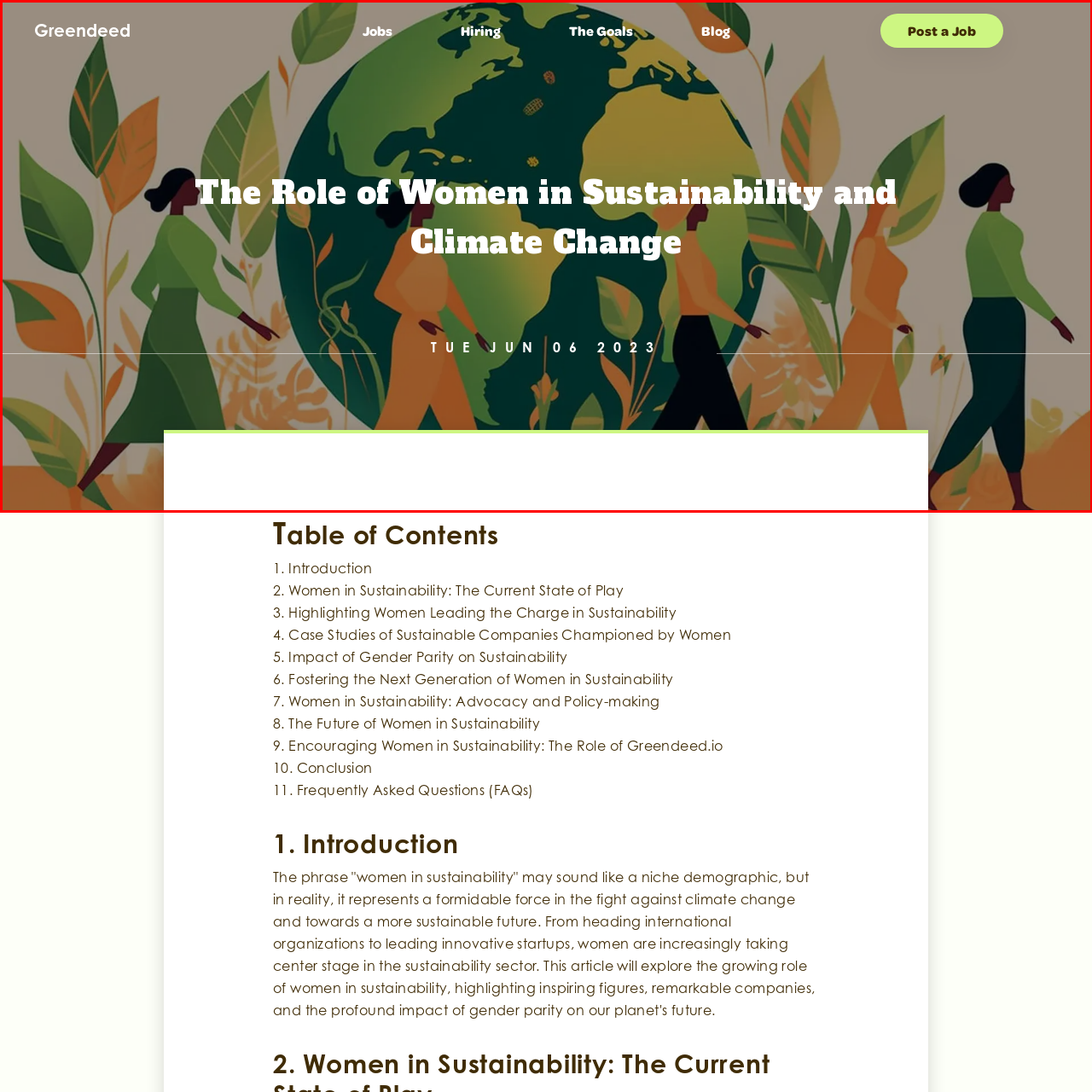Study the image surrounded by the red bounding box and respond as thoroughly as possible to the following question, using the image for reference: What is the theme of the visual?

The visual encapsulates the theme of empowerment and leadership among women in the sustainability sector, reinforcing the message that their contributions are crucial for a healthier planet.